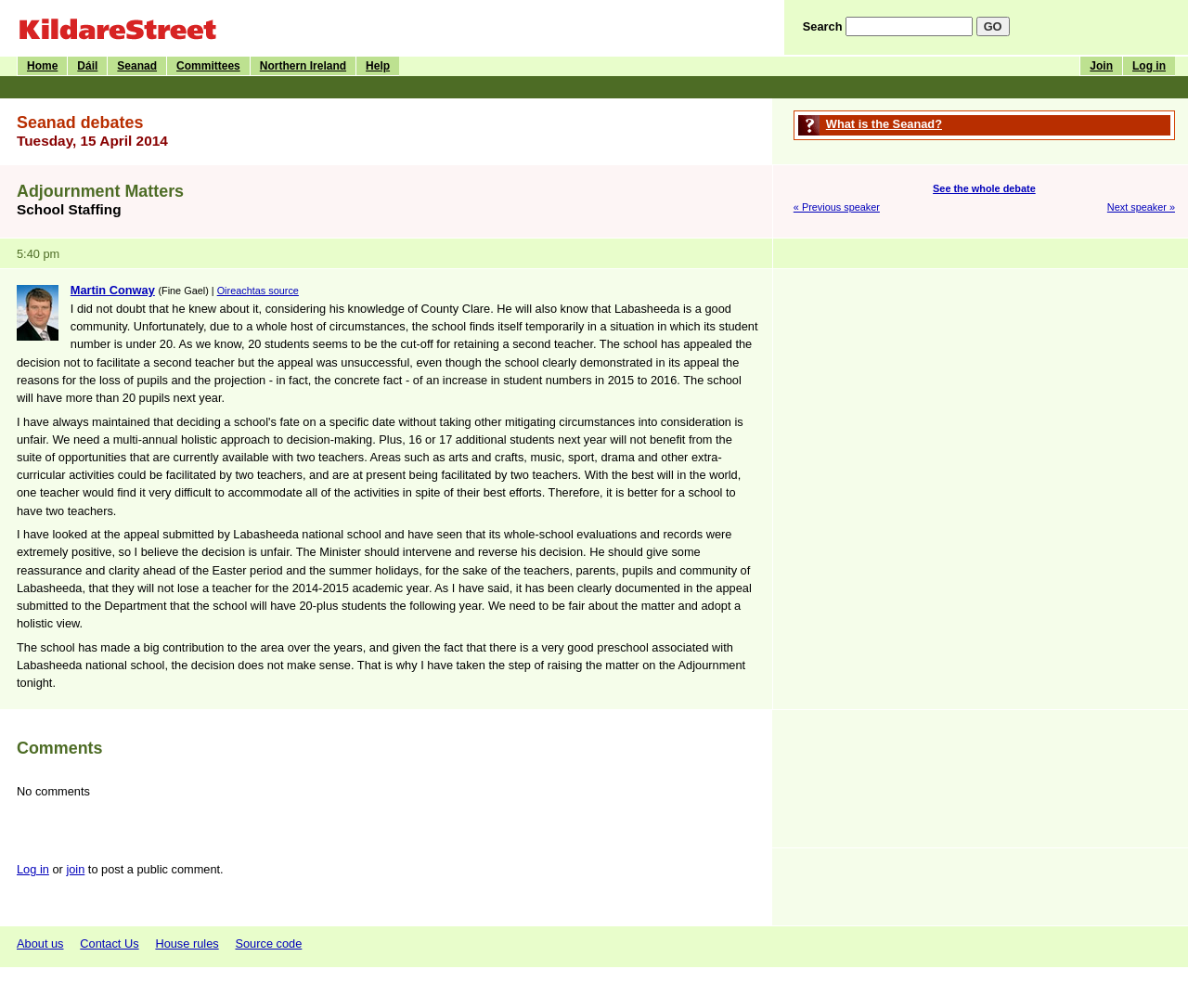What is the purpose of the 'Log in' link?
Please use the visual content to give a single word or phrase answer.

To post a public comment